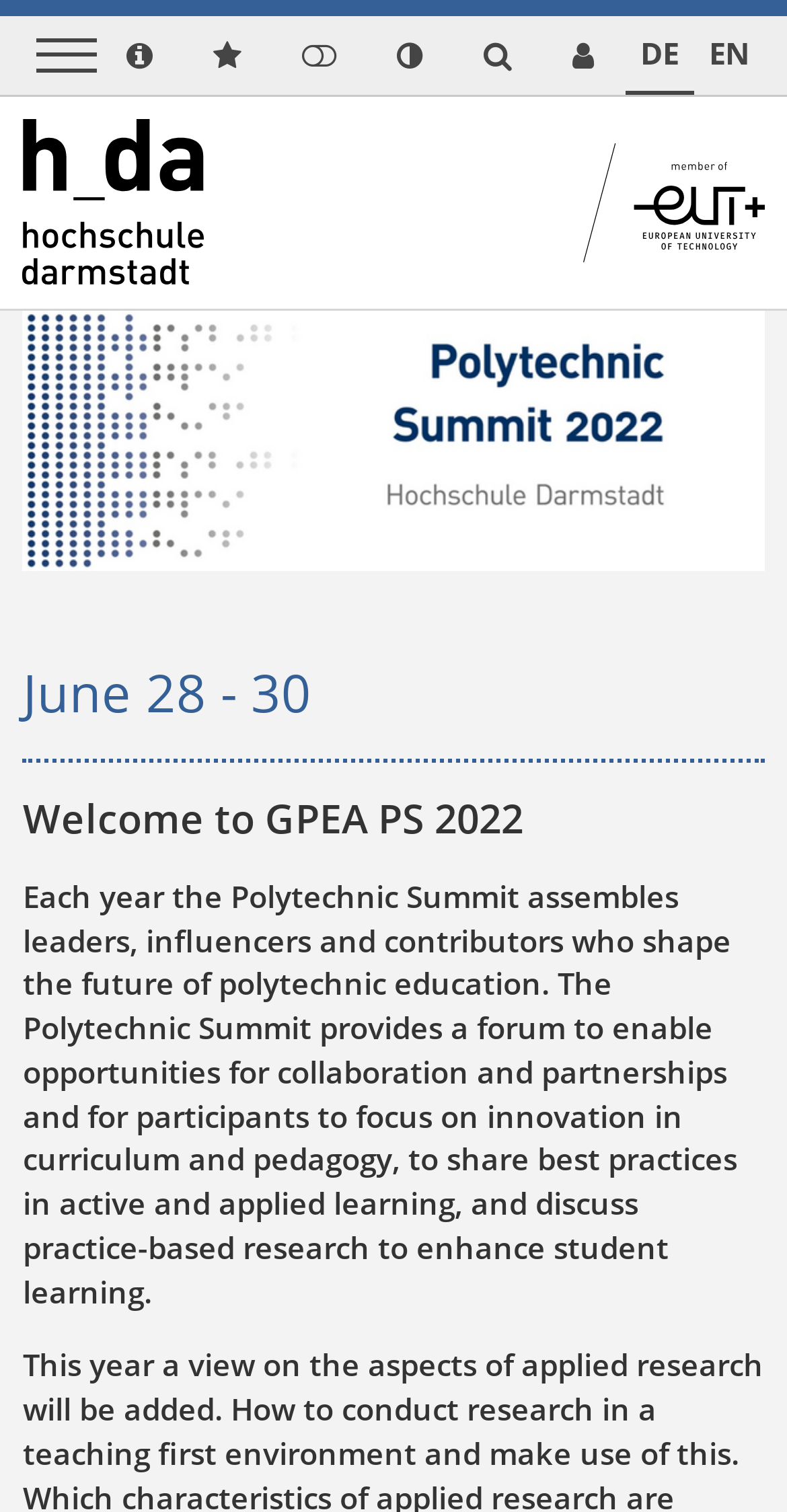What is the main heading displayed on the webpage? Please provide the text.

June 28 - 30